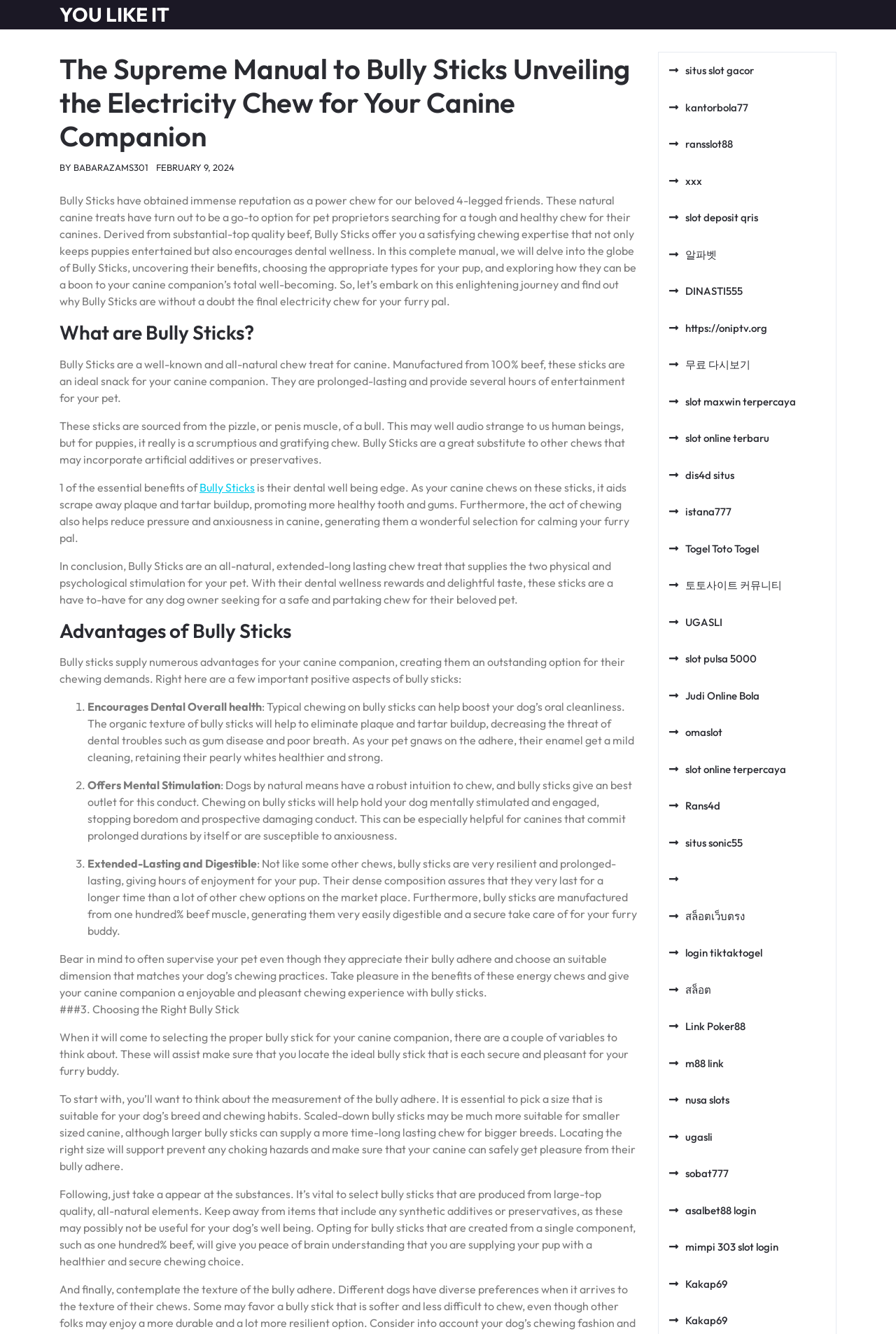Locate the bounding box coordinates of the element to click to perform the following action: 'Click on the link to read about the benefits of Bully Sticks'. The coordinates should be given as four float values between 0 and 1, in the form of [left, top, right, bottom].

[0.066, 0.464, 0.711, 0.481]